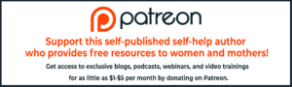Please answer the following question using a single word or phrase: 
What is the starting rate to join the Patreon community?

$3-$5 per month